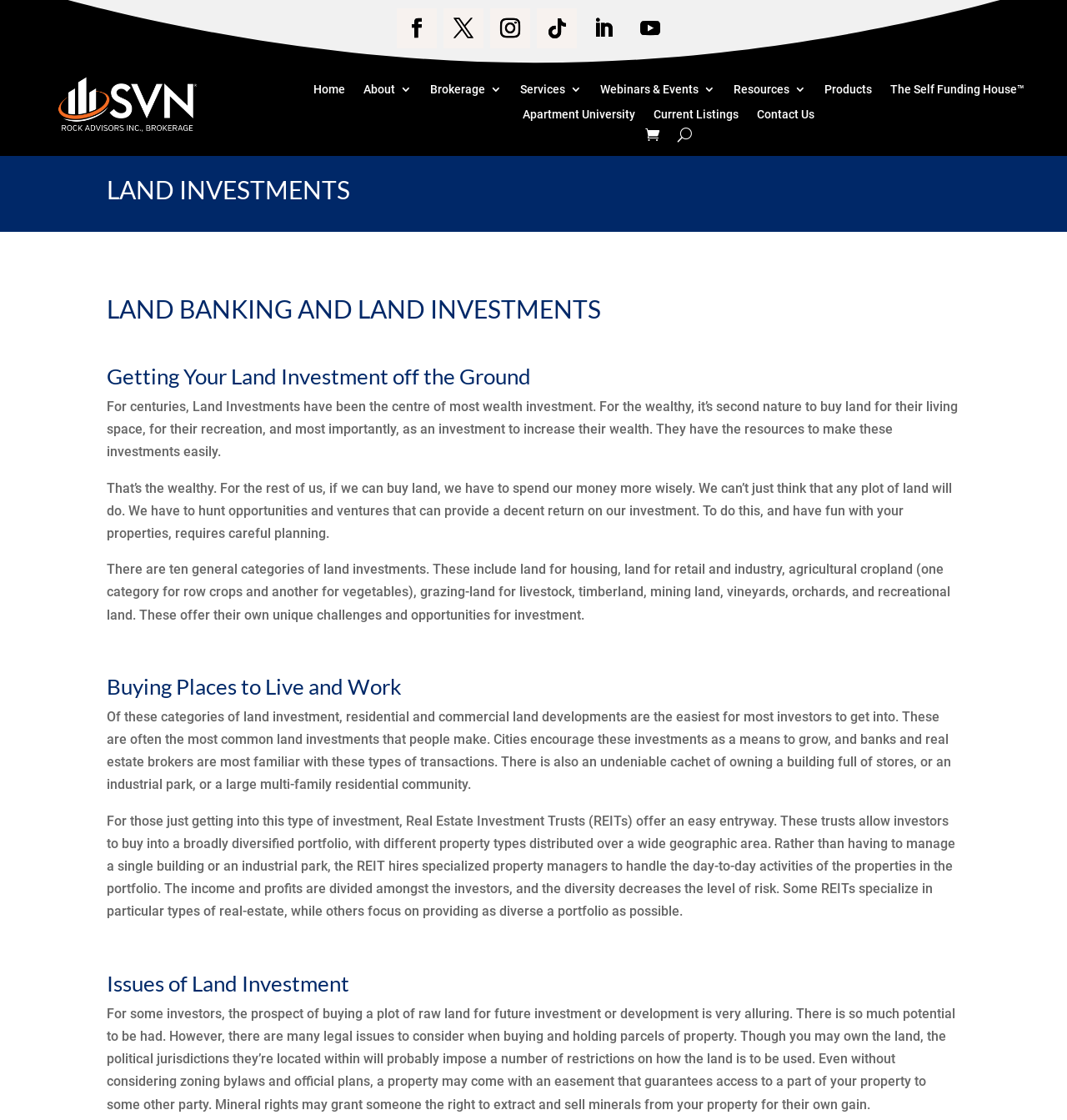Using the description "The Self Funding House™", locate and provide the bounding box of the UI element.

[0.834, 0.075, 0.96, 0.092]